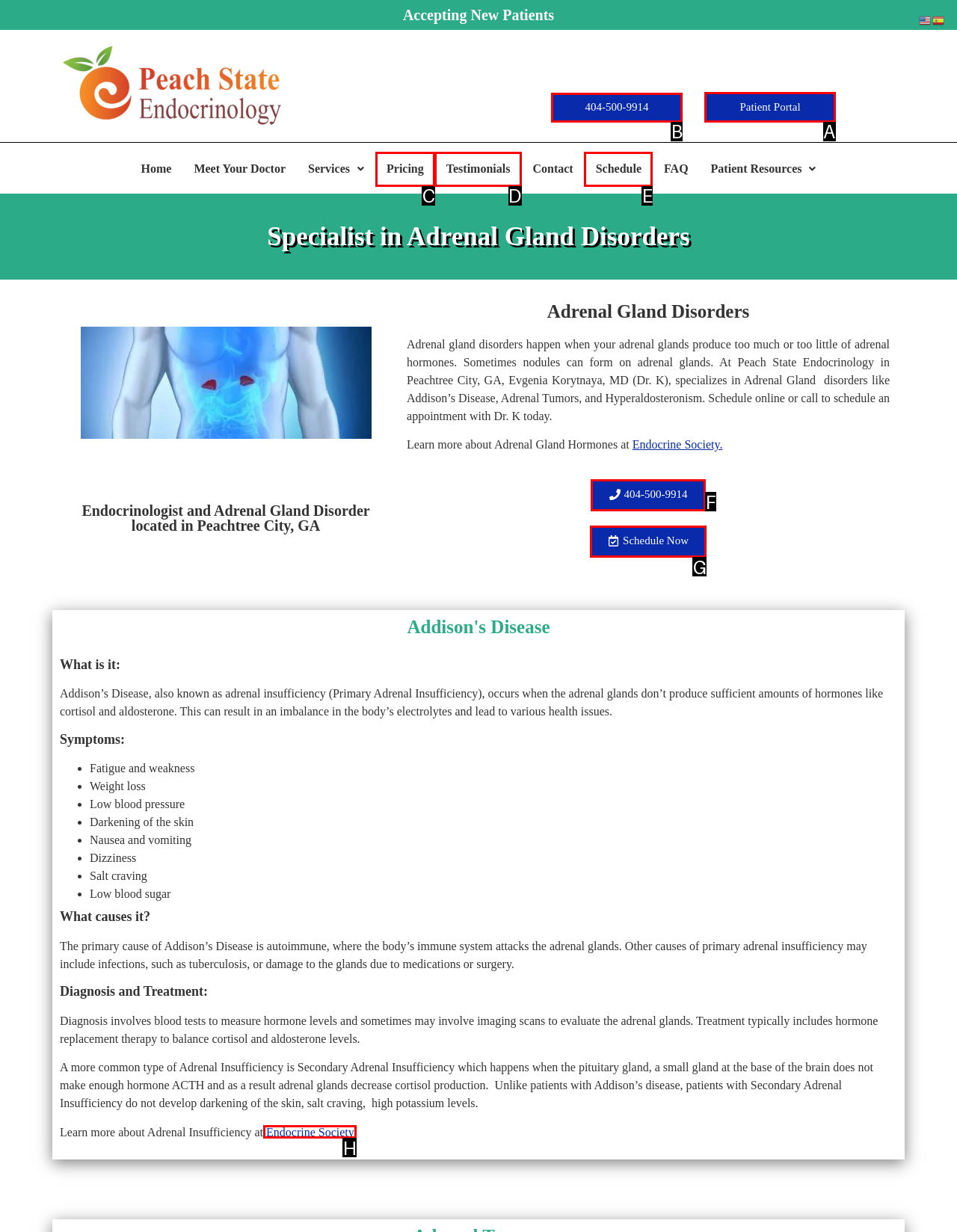To complete the task: Click the 'Patient Portal' link, which option should I click? Answer with the appropriate letter from the provided choices.

A